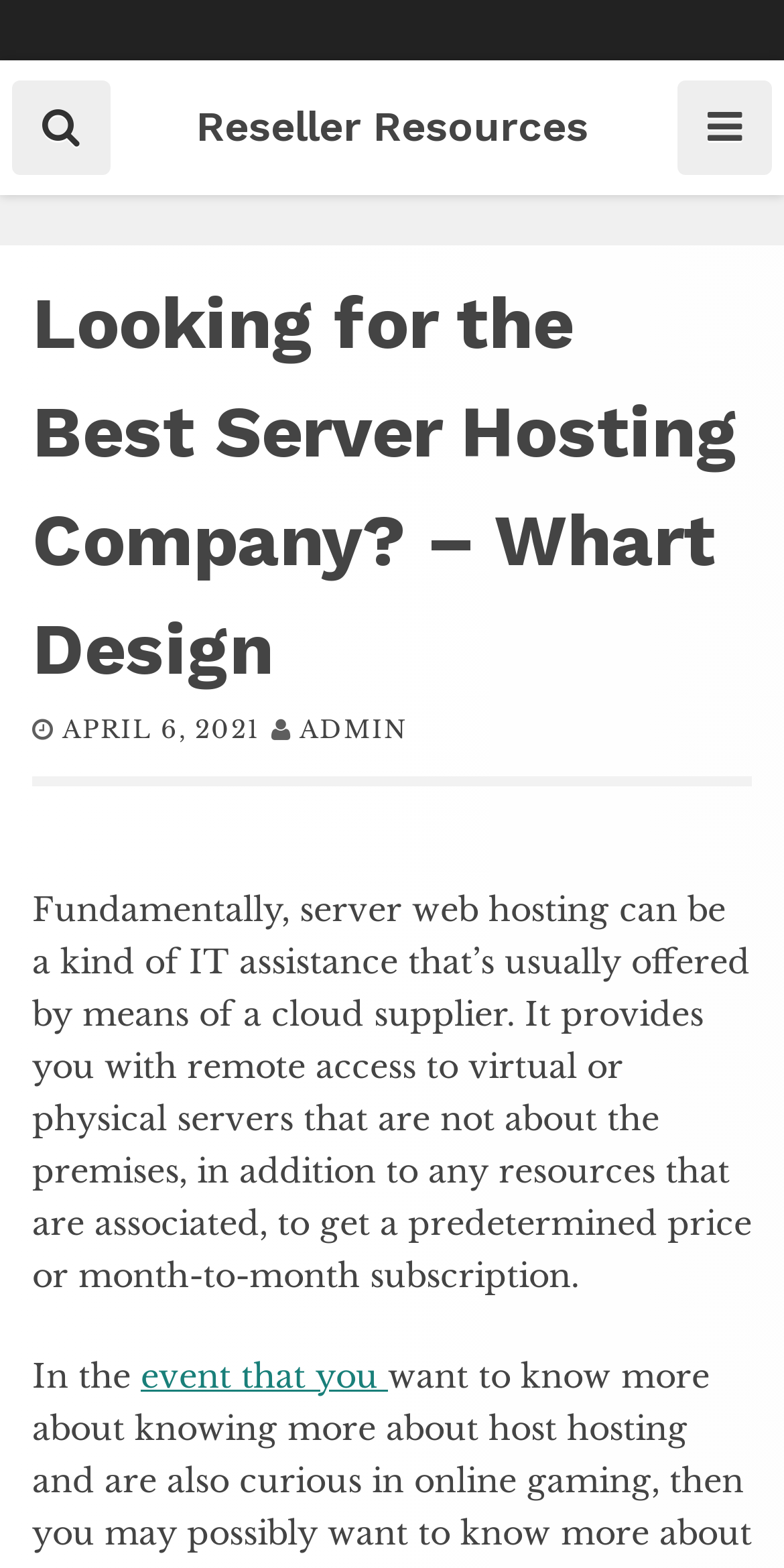Reply to the question with a brief word or phrase: What is the relationship between the server and the premises?

not on the premises